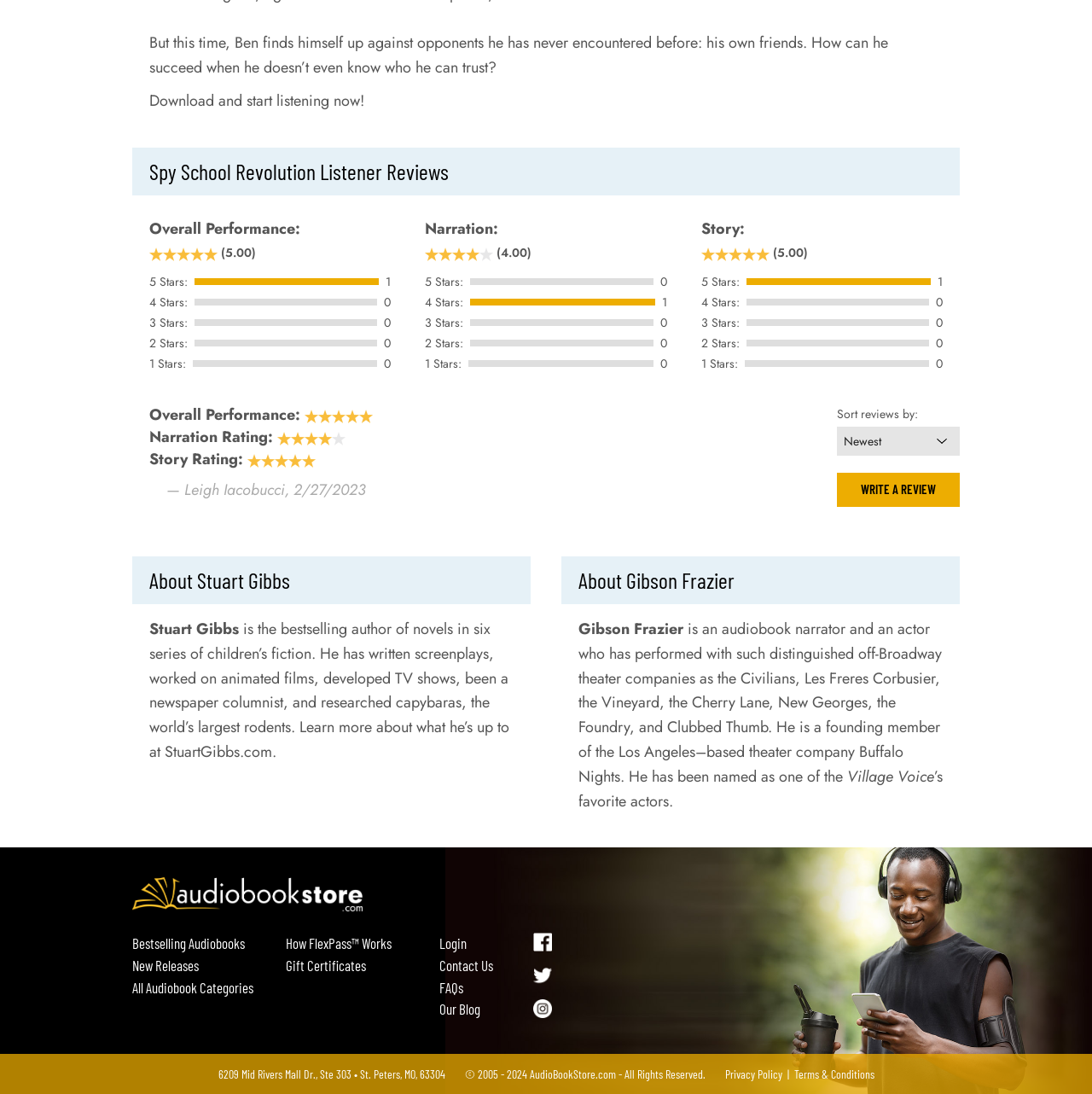Please determine the bounding box coordinates of the element's region to click for the following instruction: "Write a review".

[0.766, 0.432, 0.879, 0.463]